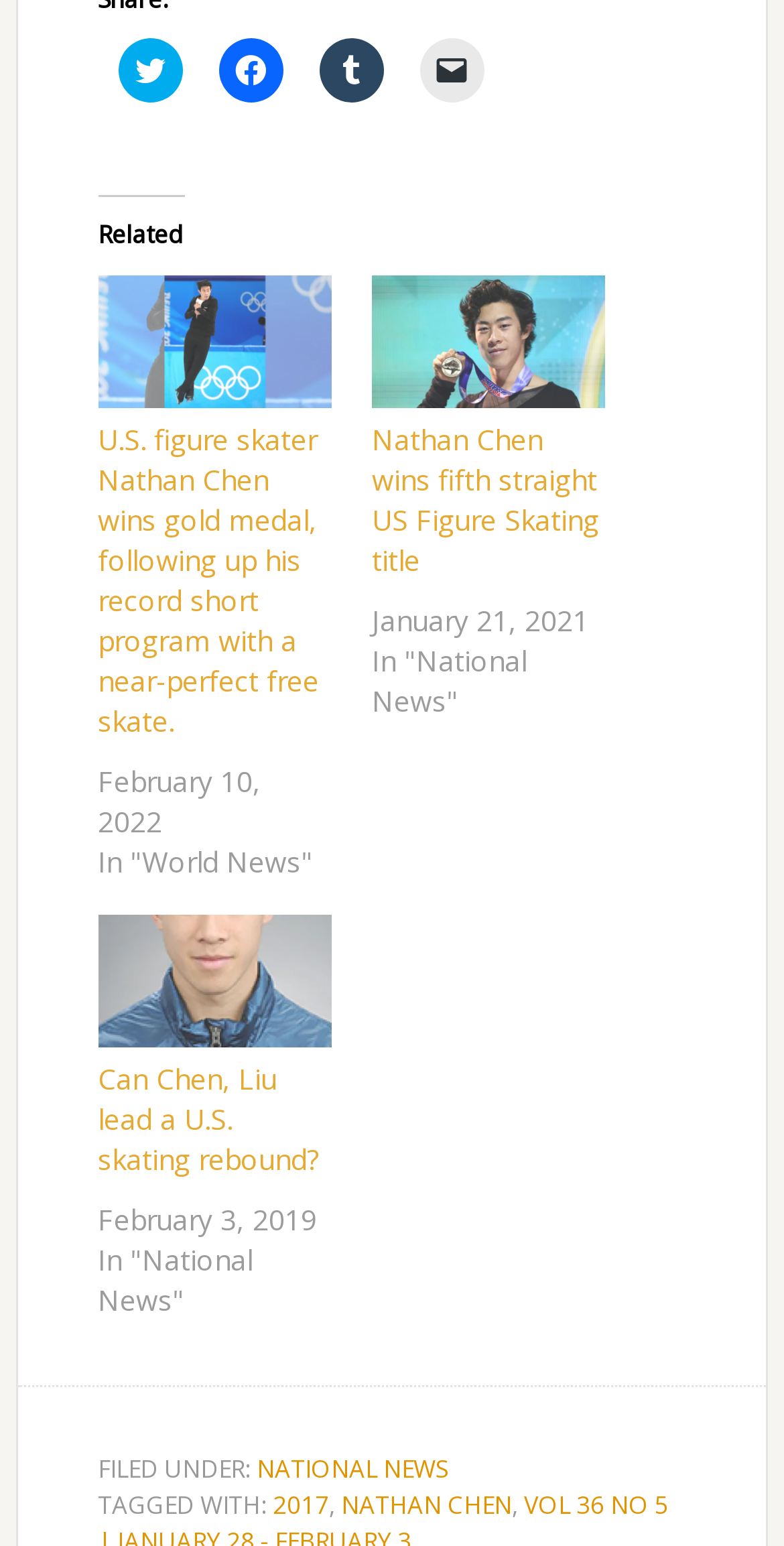Based on the element description, predict the bounding box coordinates (top-left x, top-left y, bottom-right x, bottom-right y) for the UI element in the screenshot: 2017

[0.348, 0.963, 0.42, 0.985]